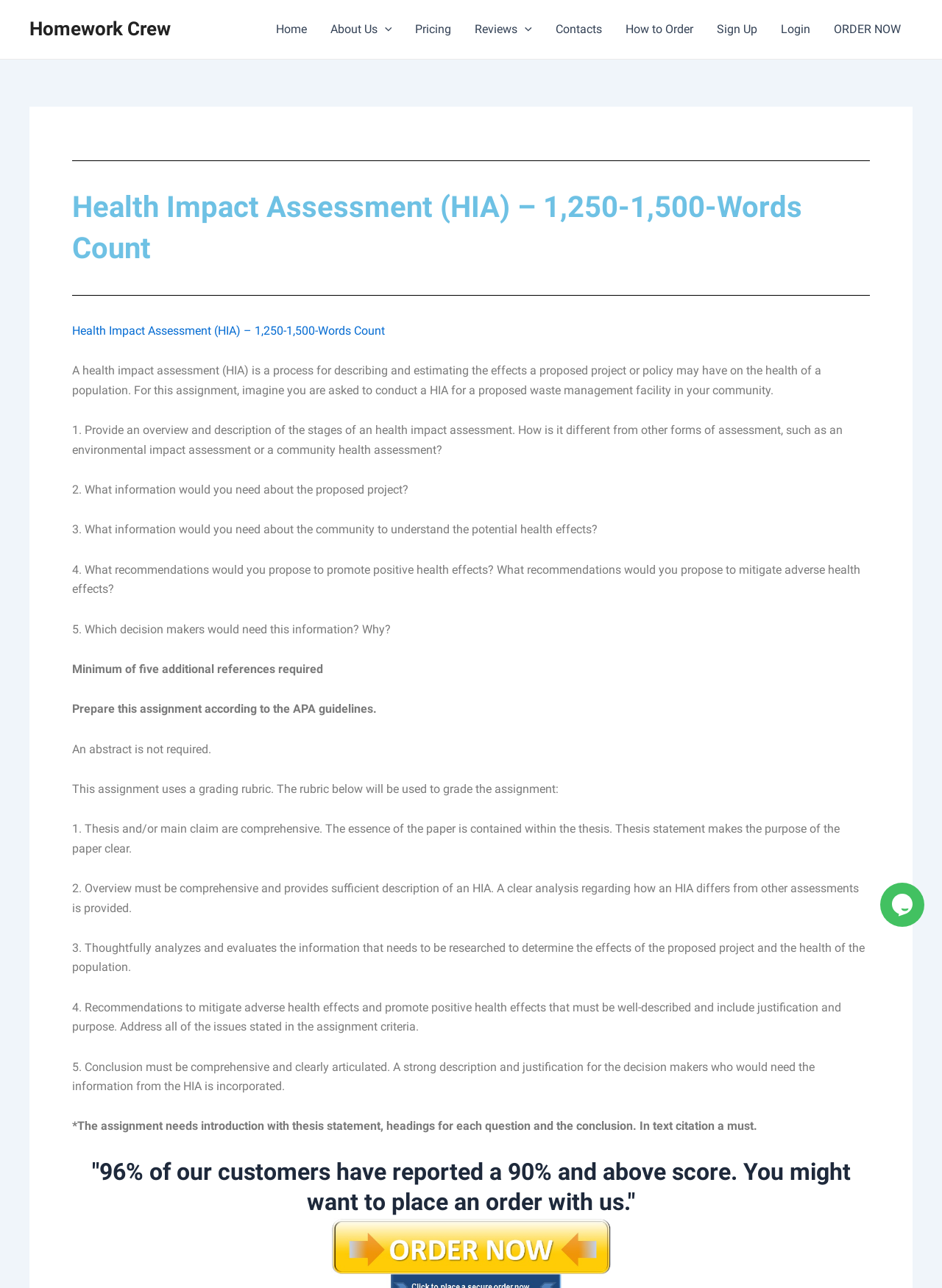Please extract the webpage's main title and generate its text content.

Health Impact Assessment (HIA) – 1,250-1,500-Words Count